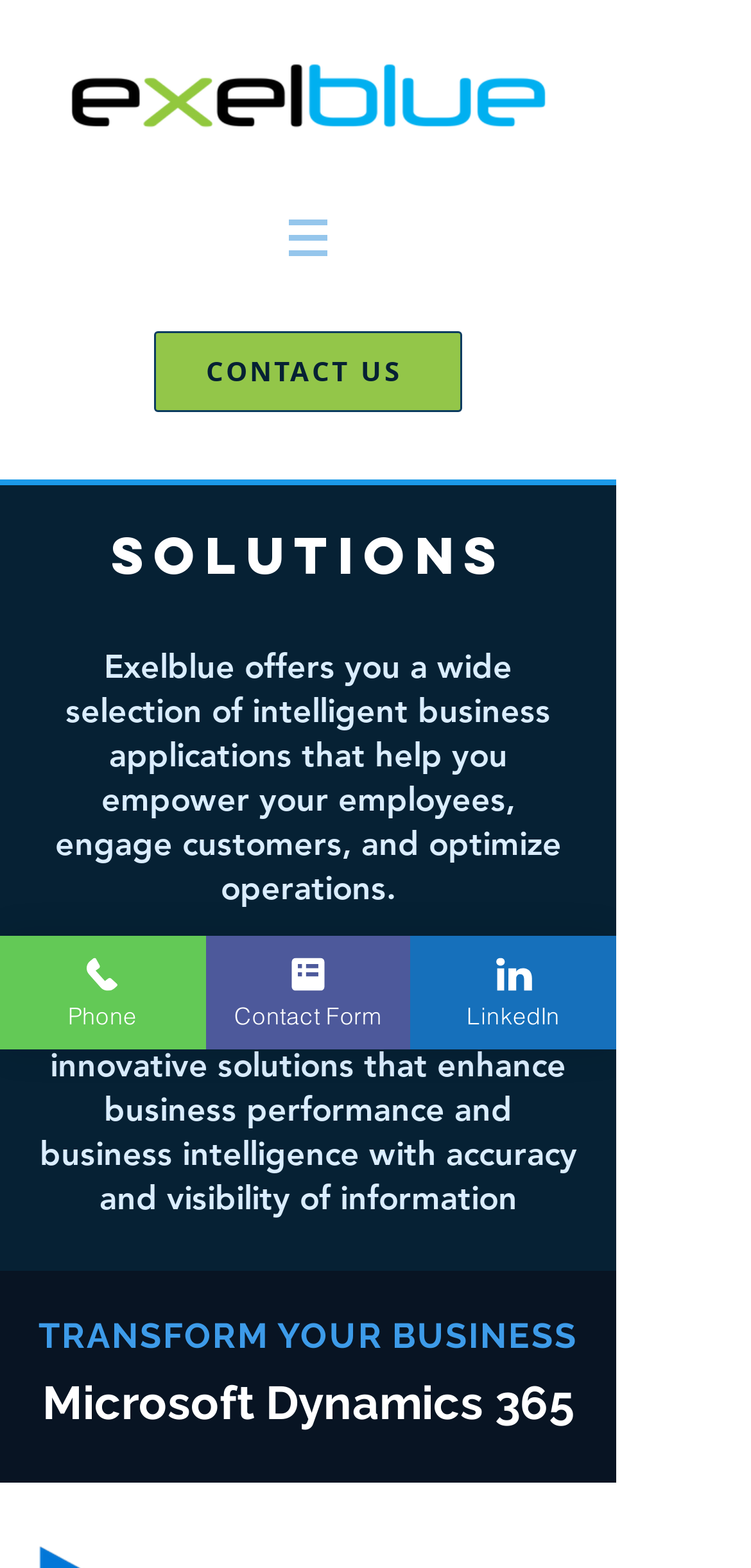What is the purpose of the business applications?
We need a detailed and meticulous answer to the question.

The purpose of the business applications can be inferred from the StaticText element 'Exelblue offers you a wide selection of intelligent business applications that help you empower your employees, engage customers, and optimize operations.' with bounding box coordinates [0.073, 0.413, 0.747, 0.578], which suggests that the business applications are designed to achieve these goals.